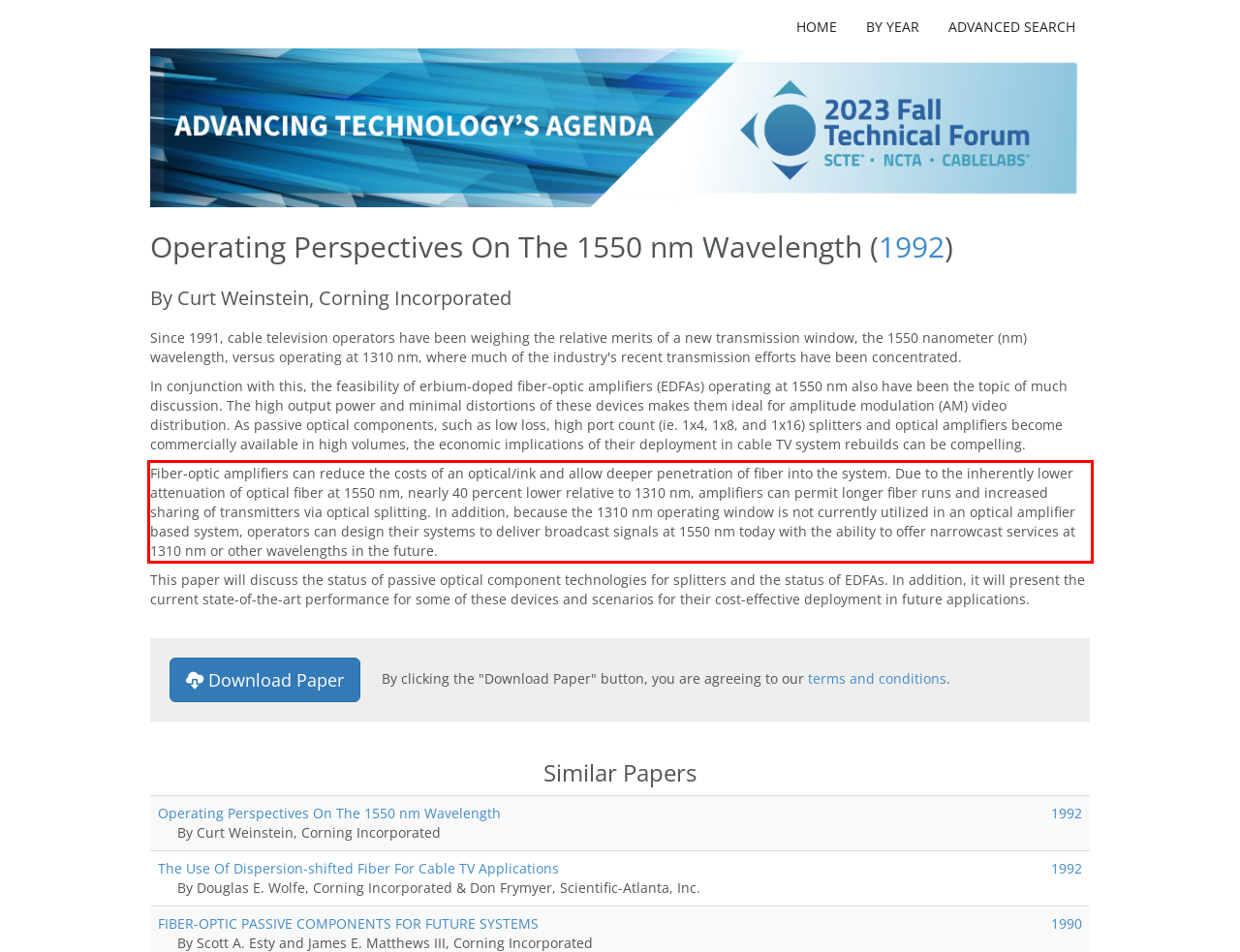Please perform OCR on the UI element surrounded by the red bounding box in the given webpage screenshot and extract its text content.

Fiber-optic amplifiers can reduce the costs of an optical/ink and allow deeper penetration of fiber into the system. Due to the inherently lower attenuation of optical fiber at 1550 nm, nearly 40 percent lower relative to 1310 nm, amplifiers can permit longer fiber runs and increased sharing of transmitters via optical splitting. In addition, because the 1310 nm operating window is not currently utilized in an optical amplifier based system, operators can design their systems to deliver broadcast signals at 1550 nm today with the ability to offer narrowcast services at 1310 nm or other wavelengths in the future.